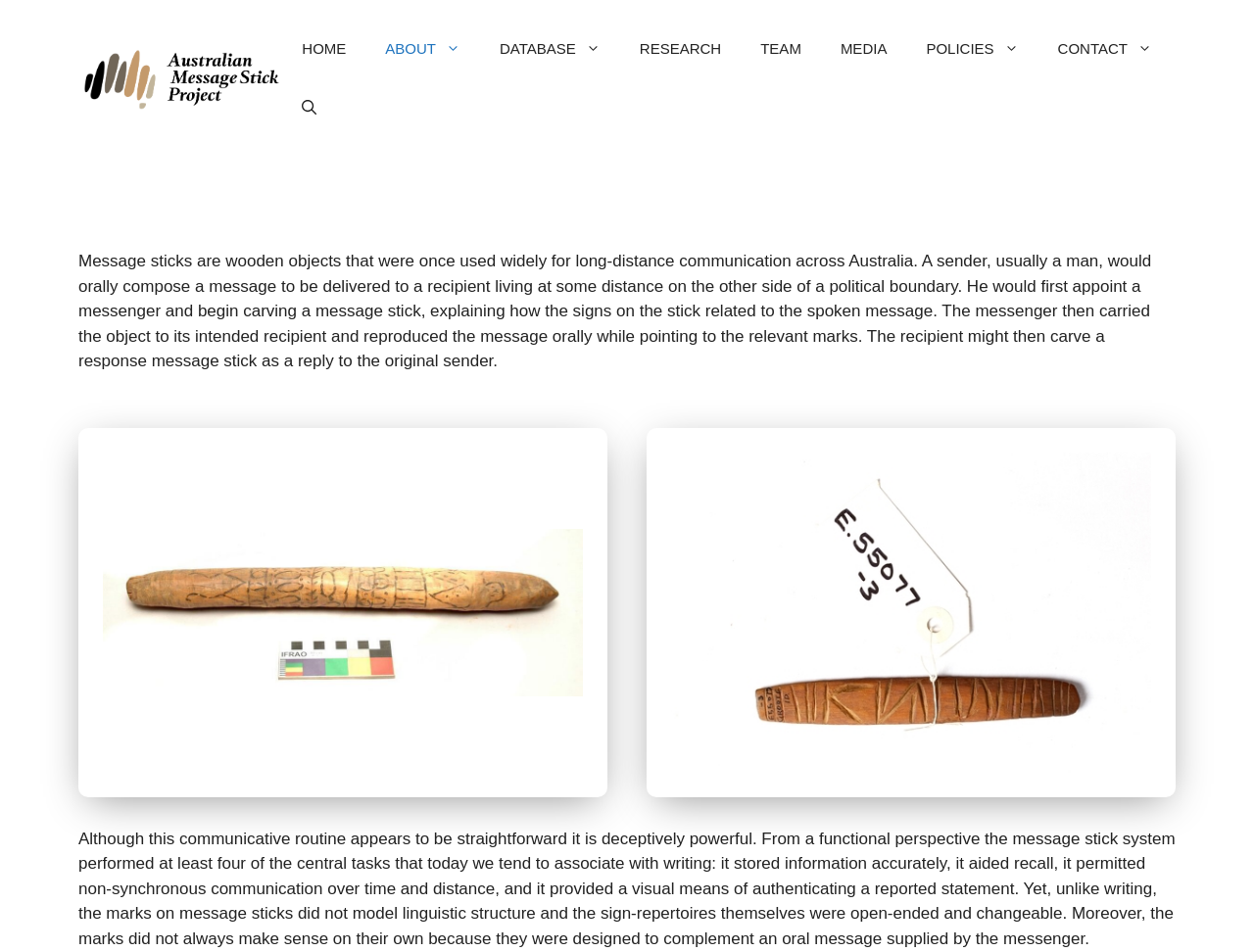What is the primary purpose of message sticks?
Can you provide a detailed and comprehensive answer to the question?

Based on the webpage content, message sticks were used for long-distance communication across Australia, where a sender would orally compose a message and carve it onto a stick, which would then be carried by a messenger to the recipient.